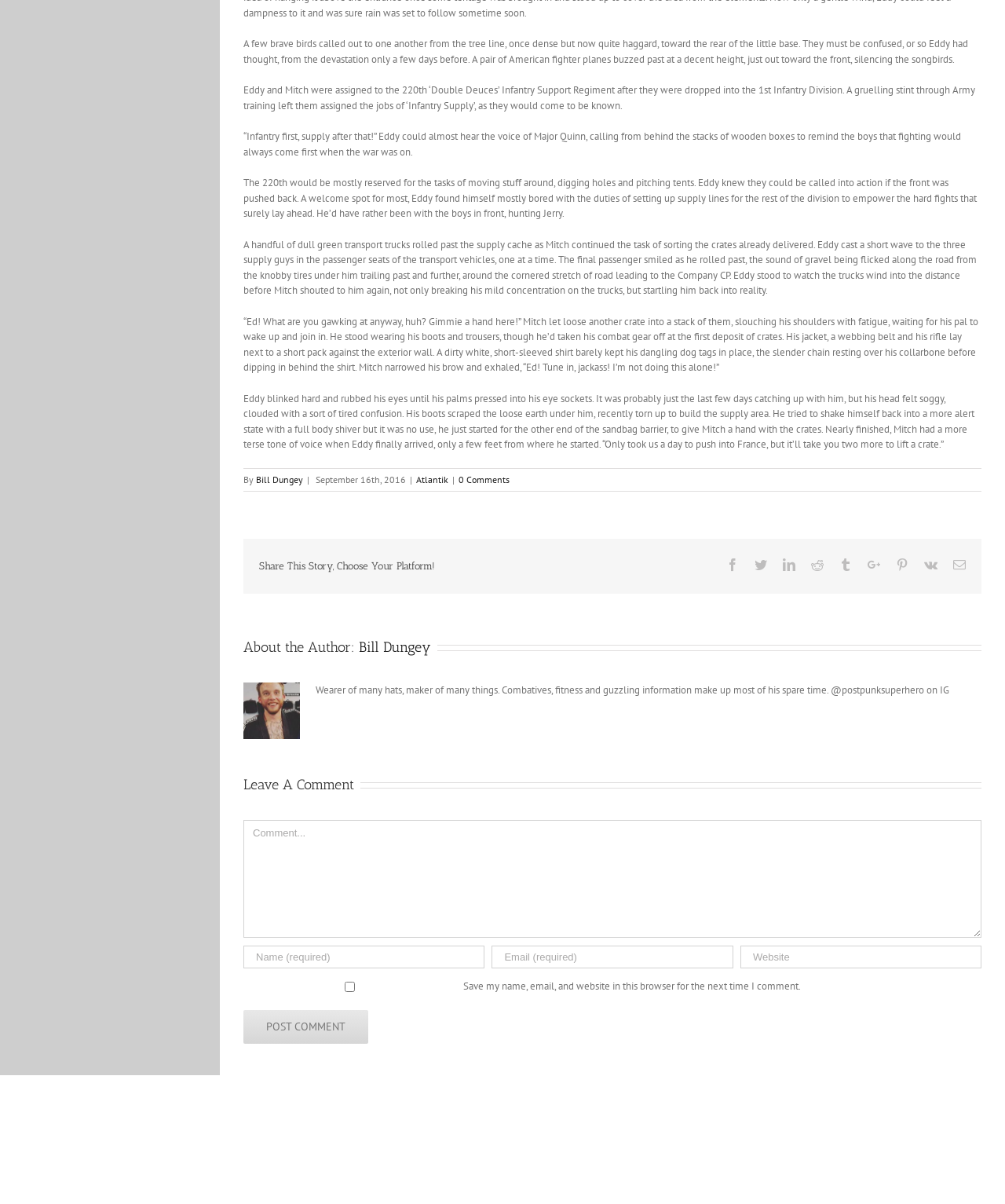Who is the author of the story?
Use the information from the image to give a detailed answer to the question.

The author of the story is Bill Dungey, as indicated by the 'About the Author' section at the bottom of the page, which provides a brief bio and links to his social media profile.